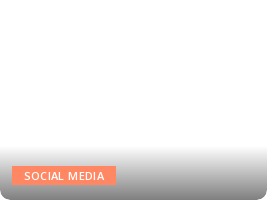What is the purpose of the button?
Based on the image content, provide your answer in one word or a short phrase.

To engage users with social media